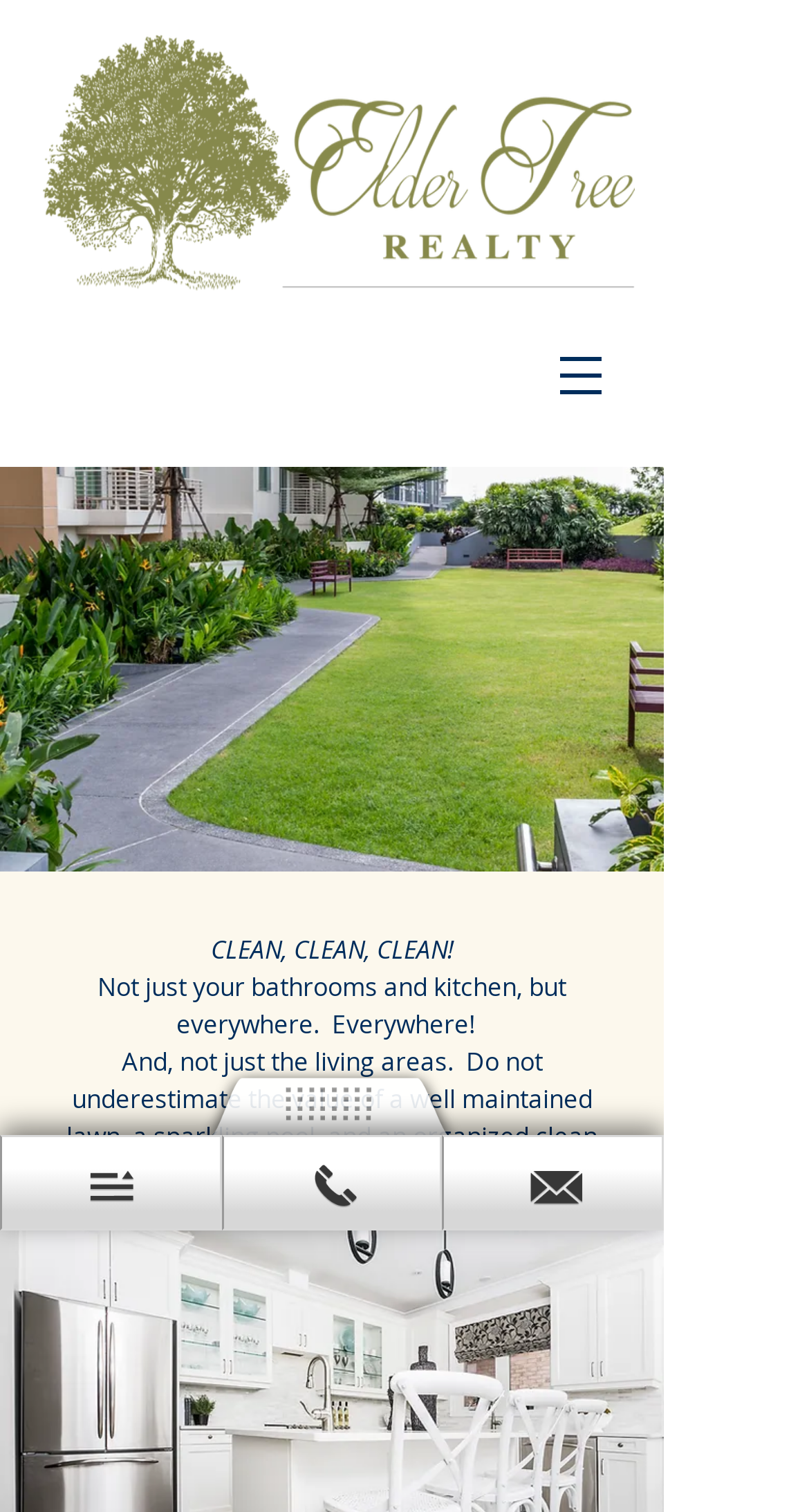Please provide a detailed answer to the question below by examining the image:
What is the theme of the text on the page?

The text on the page emphasizes the importance of cleaning and maintenance, with phrases such as 'CLEAN, CLEAN, CLEAN!', 'Not just your bathrooms and kitchen, but everywhere', and 'a well maintained lawn, a sparkling pool, and an organized clean garage'.